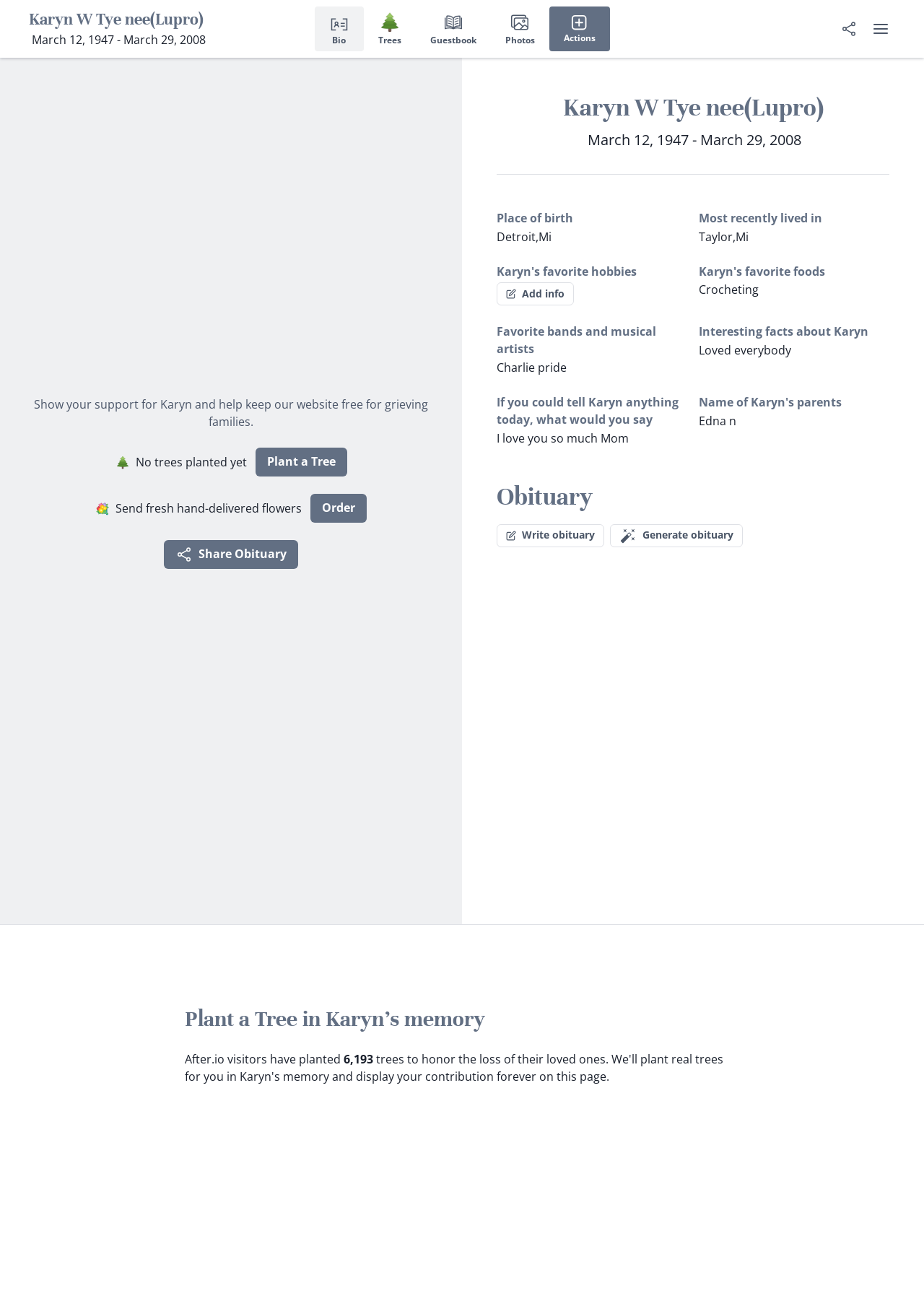Highlight the bounding box coordinates of the element that should be clicked to carry out the following instruction: "Click the Bio button". The coordinates must be given as four float numbers ranging from 0 to 1, i.e., [left, top, right, bottom].

[0.34, 0.005, 0.393, 0.04]